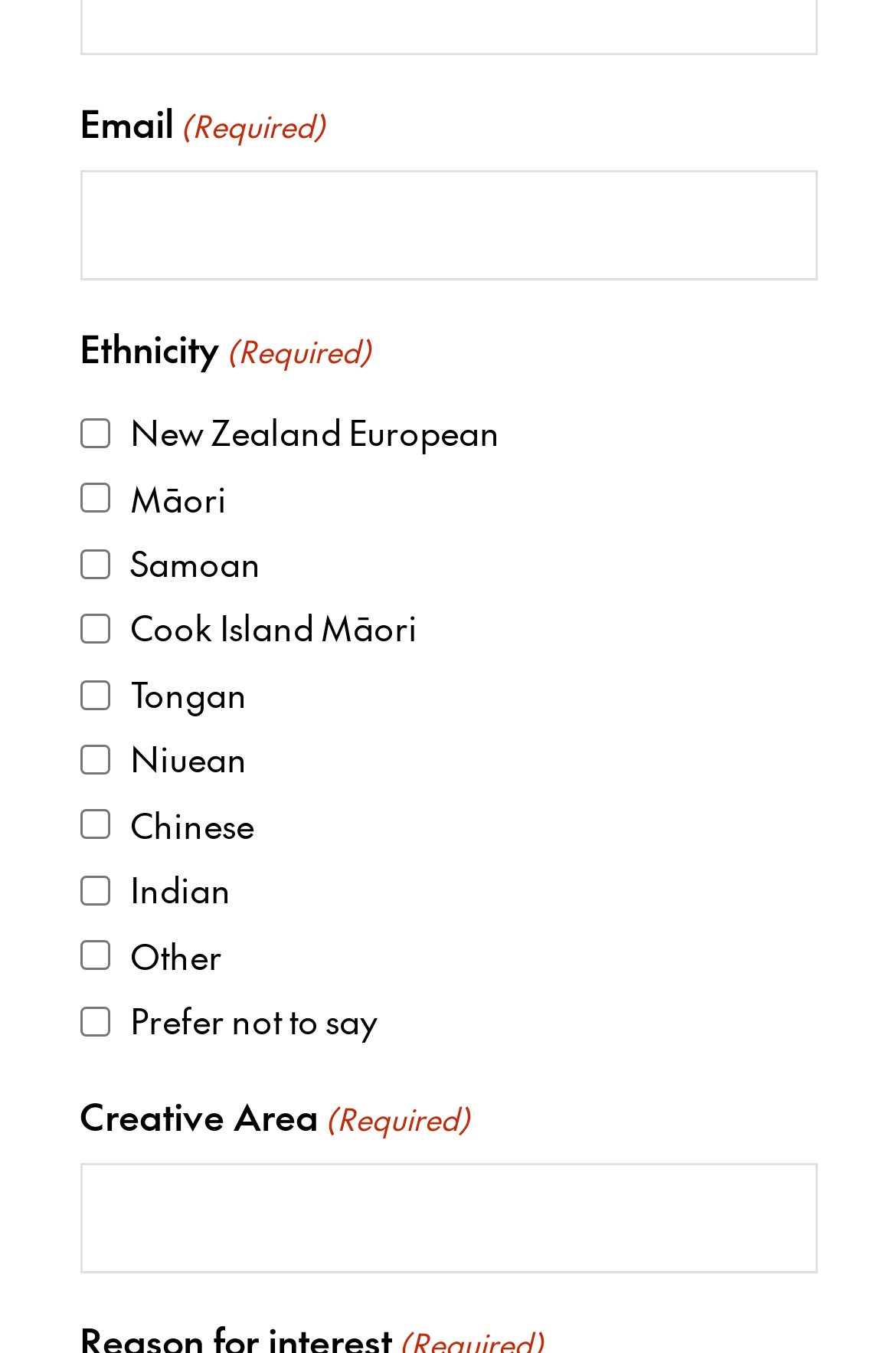Find the bounding box coordinates of the element I should click to carry out the following instruction: "Select ethnicity".

[0.088, 0.309, 0.122, 0.331]